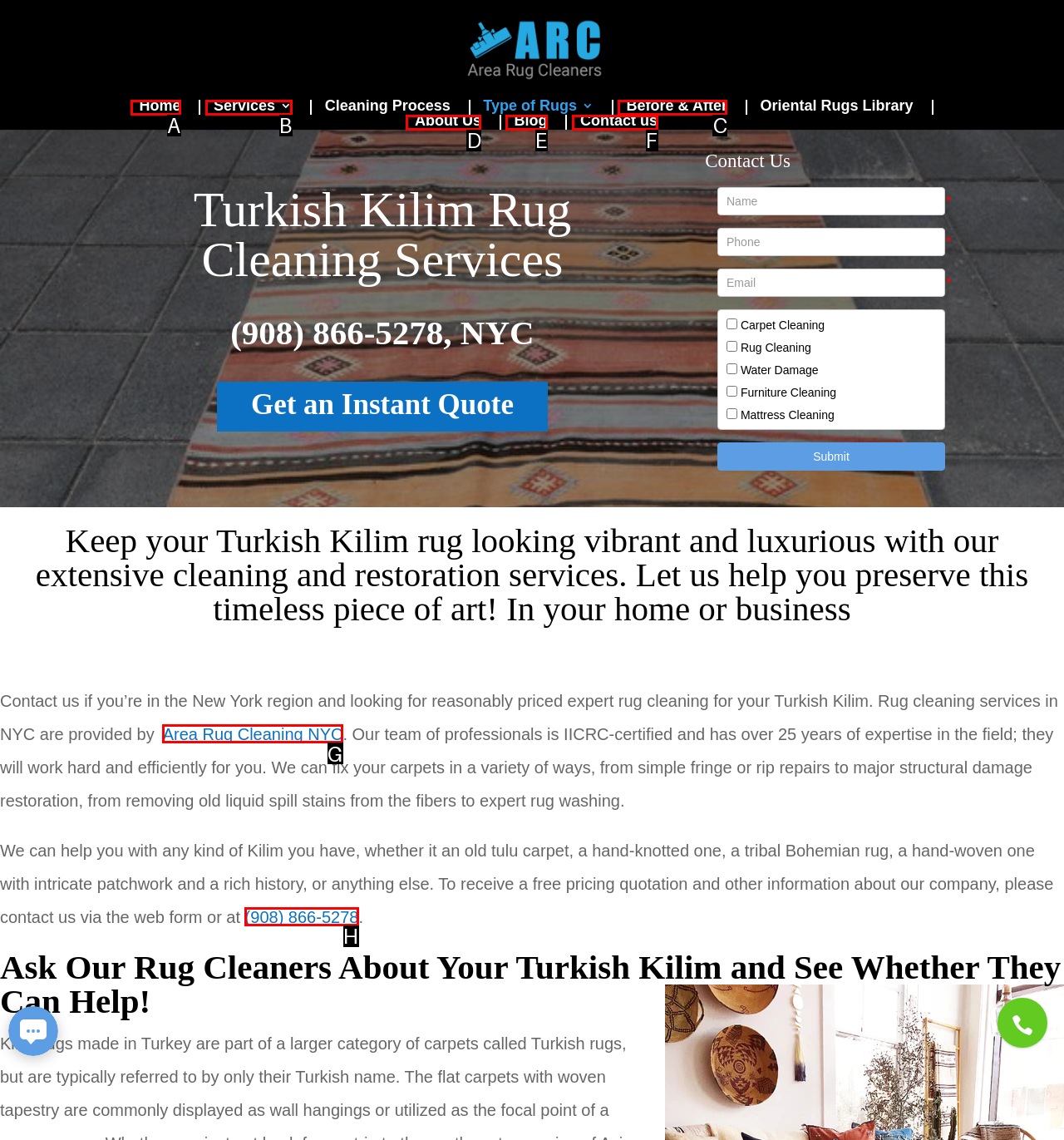Identify the HTML element to select in order to accomplish the following task: Contact us via phone
Reply with the letter of the chosen option from the given choices directly.

H